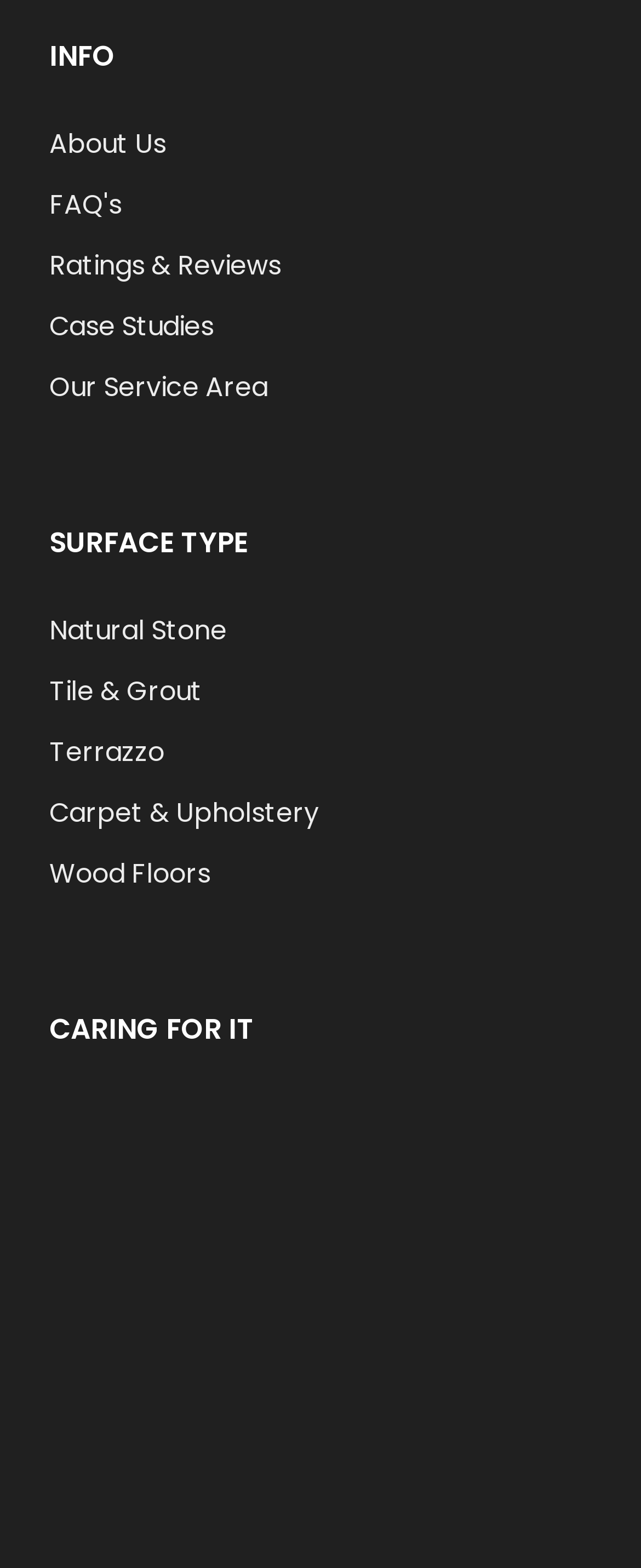Locate the bounding box coordinates of the element I should click to achieve the following instruction: "read About Us".

[0.077, 0.08, 0.884, 0.105]